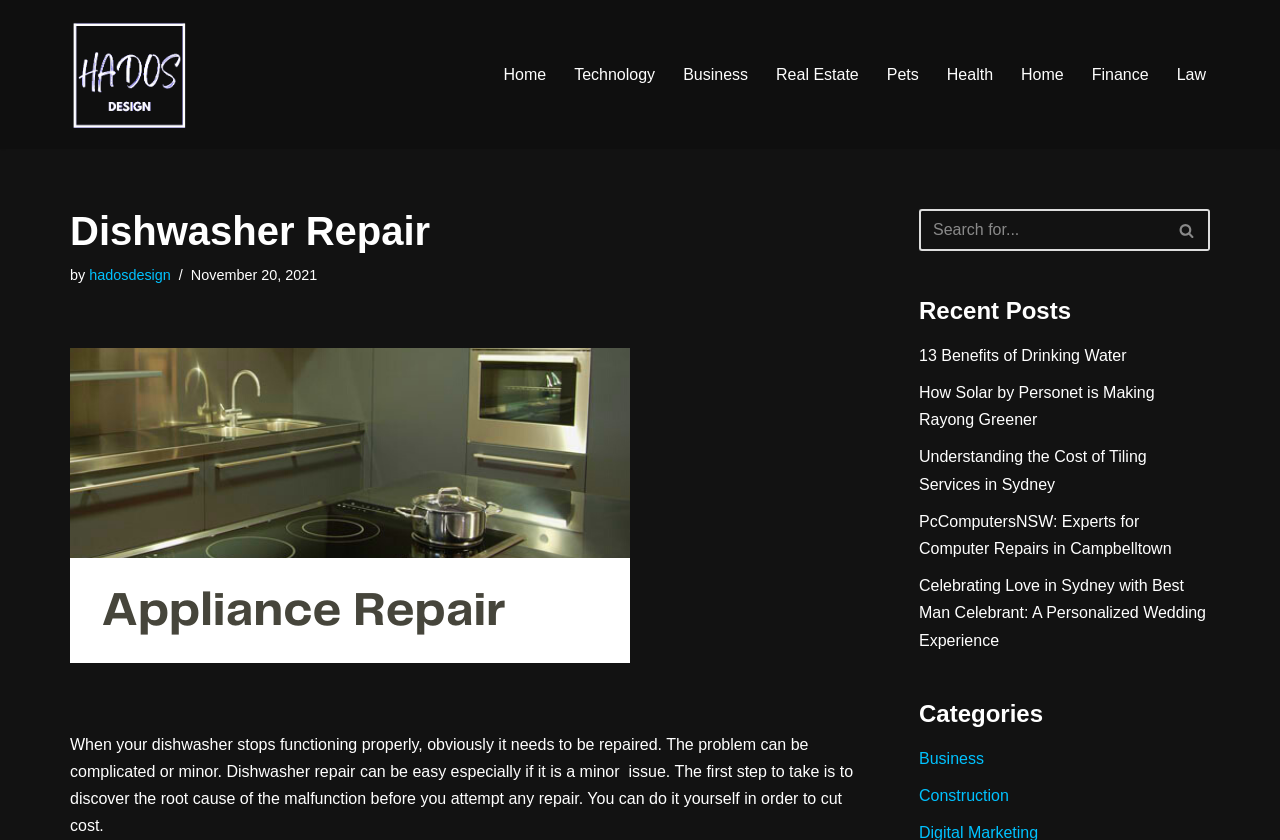Please identify the bounding box coordinates of the area that needs to be clicked to fulfill the following instruction: "Visit the 'Technology' page."

[0.449, 0.073, 0.512, 0.105]